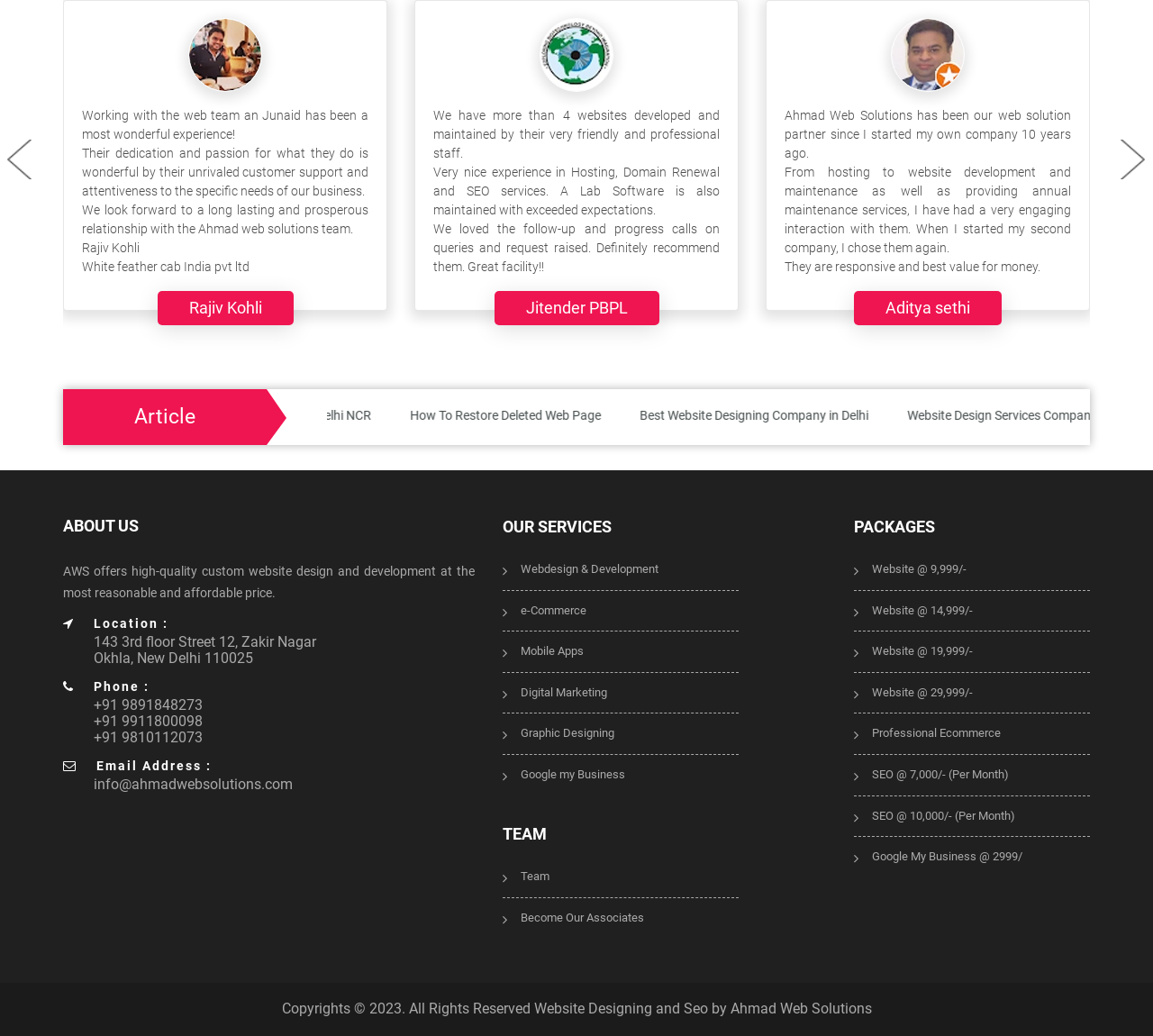Highlight the bounding box coordinates of the region I should click on to meet the following instruction: "Check the 'PACKAGES' offered by the company".

[0.74, 0.499, 0.811, 0.517]